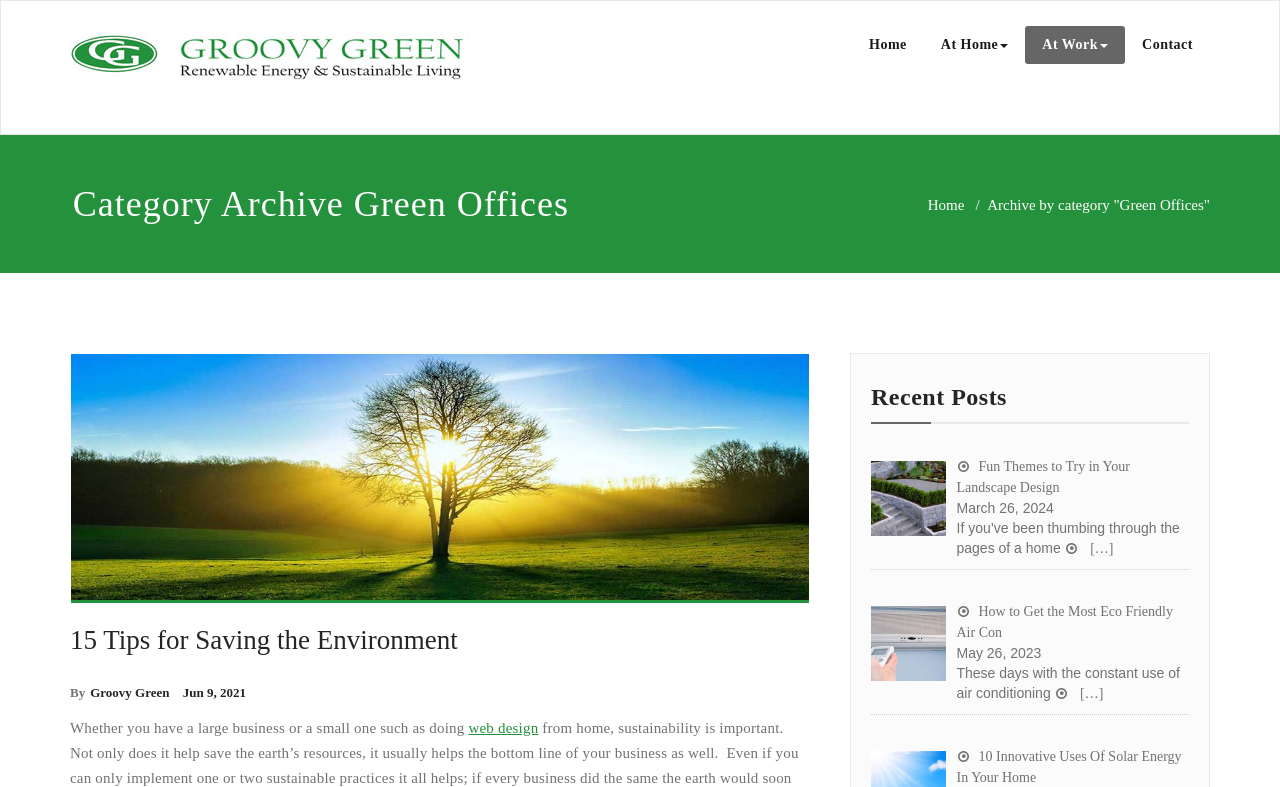How many recent posts are listed? Using the information from the screenshot, answer with a single word or phrase.

3